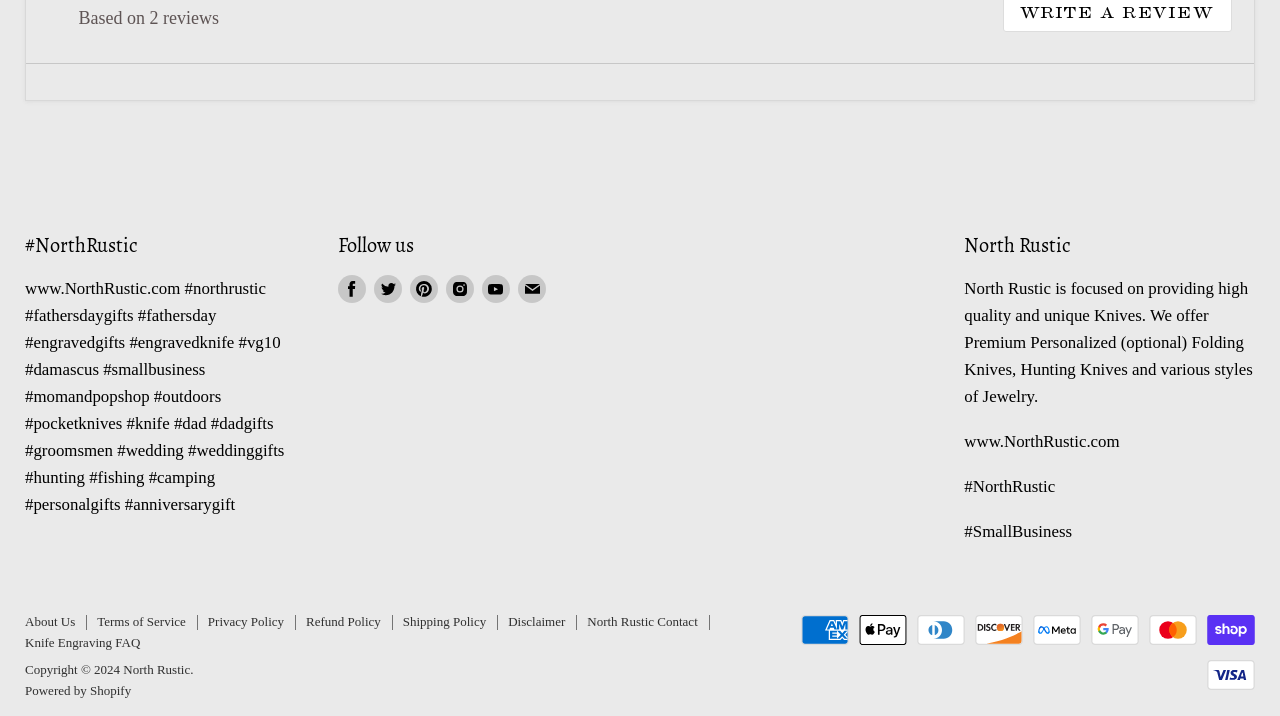Determine the bounding box for the UI element that matches this description: "Find us on Twitter".

[0.289, 0.379, 0.317, 0.429]